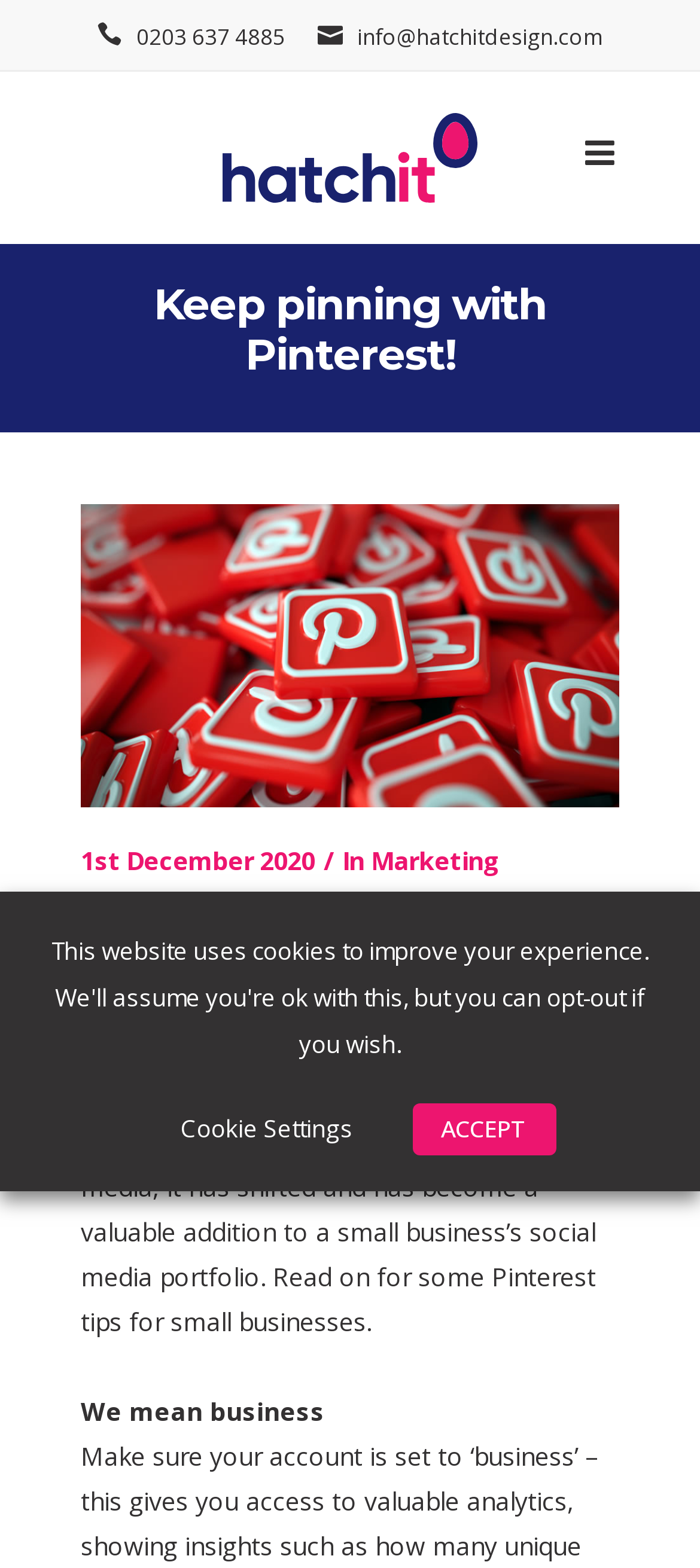Locate the UI element described as follows: "0203 637 4885". Return the bounding box coordinates as four float numbers between 0 and 1 in the order [left, top, right, bottom].

[0.195, 0.013, 0.408, 0.033]